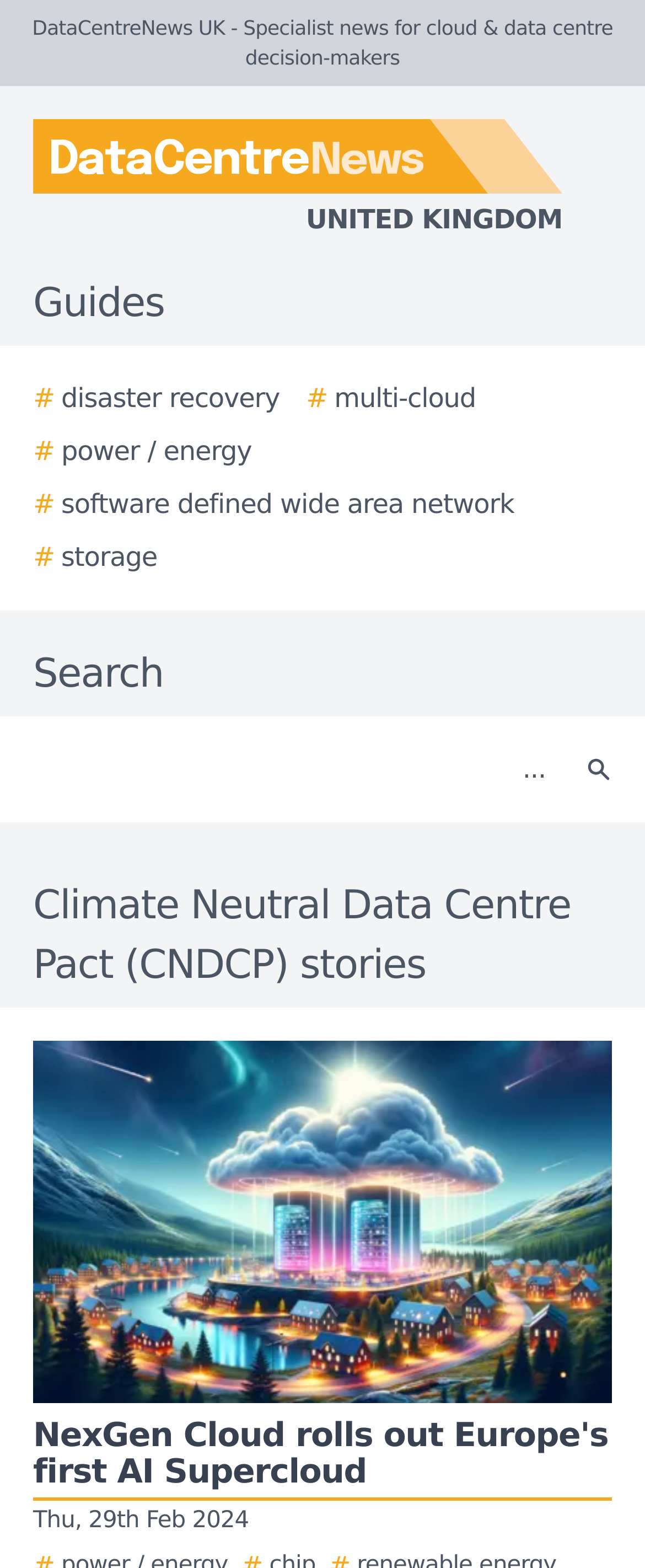What is the topic of the stories on this webpage?
Answer with a single word or phrase by referring to the visual content.

Climate Neutral Data Centre Pact